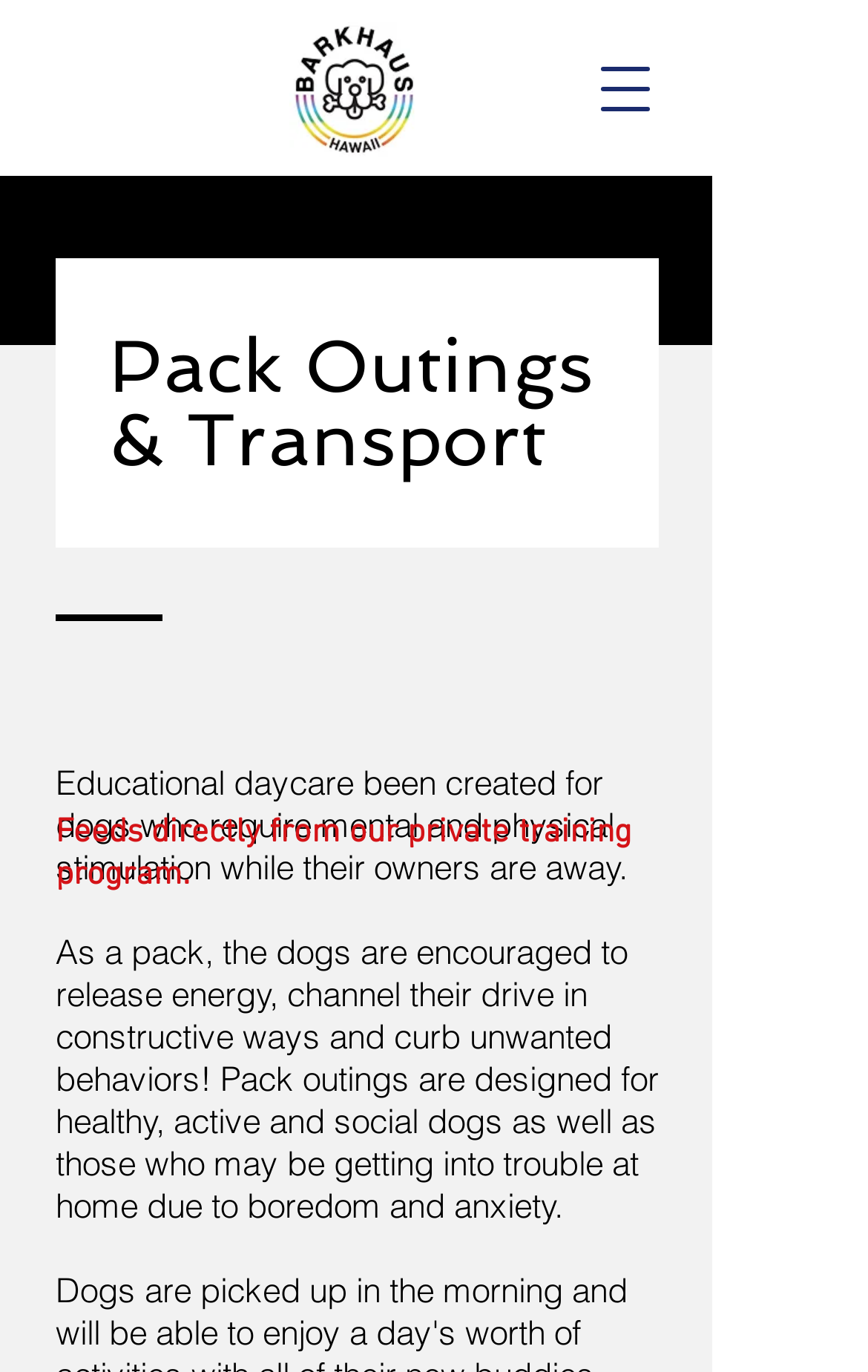Provide a one-word or short-phrase response to the question:
What is the Barkhaus logo?

An image